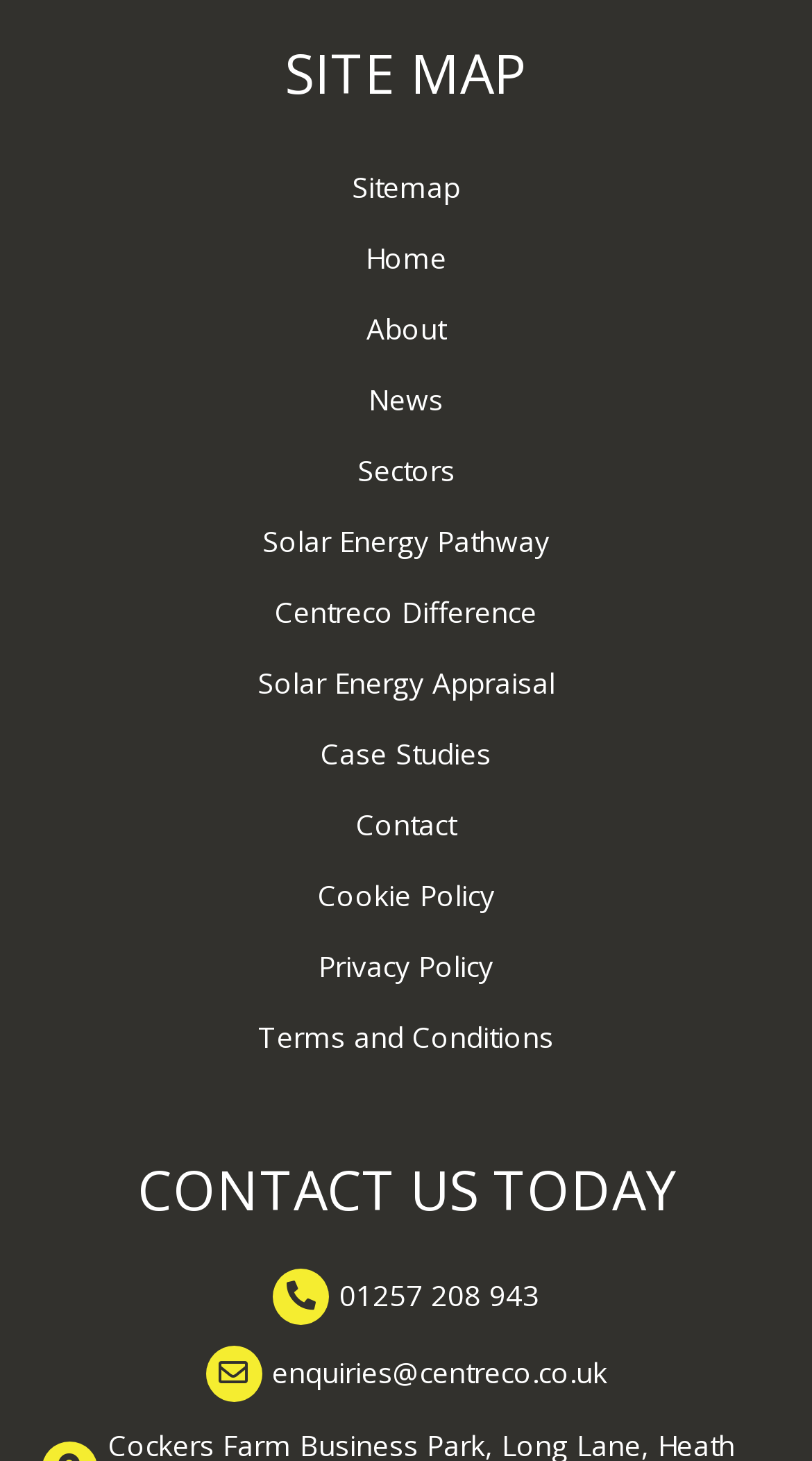Please specify the bounding box coordinates of the clickable region necessary for completing the following instruction: "go to sitemap". The coordinates must consist of four float numbers between 0 and 1, i.e., [left, top, right, bottom].

[0.051, 0.104, 0.949, 0.152]